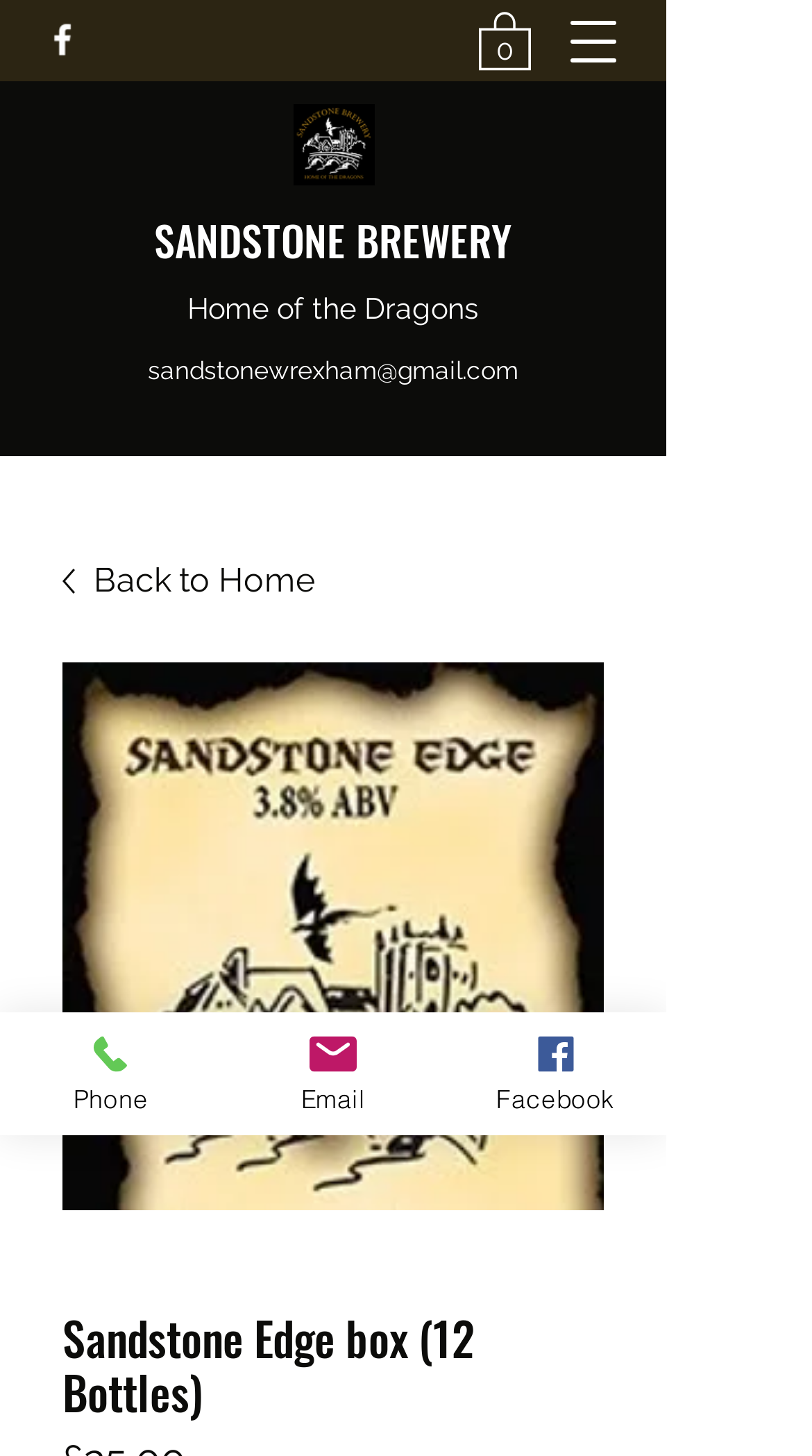Determine the bounding box coordinates of the clickable element to complete this instruction: "Contact via email". Provide the coordinates in the format of four float numbers between 0 and 1, [left, top, right, bottom].

[0.182, 0.245, 0.638, 0.265]